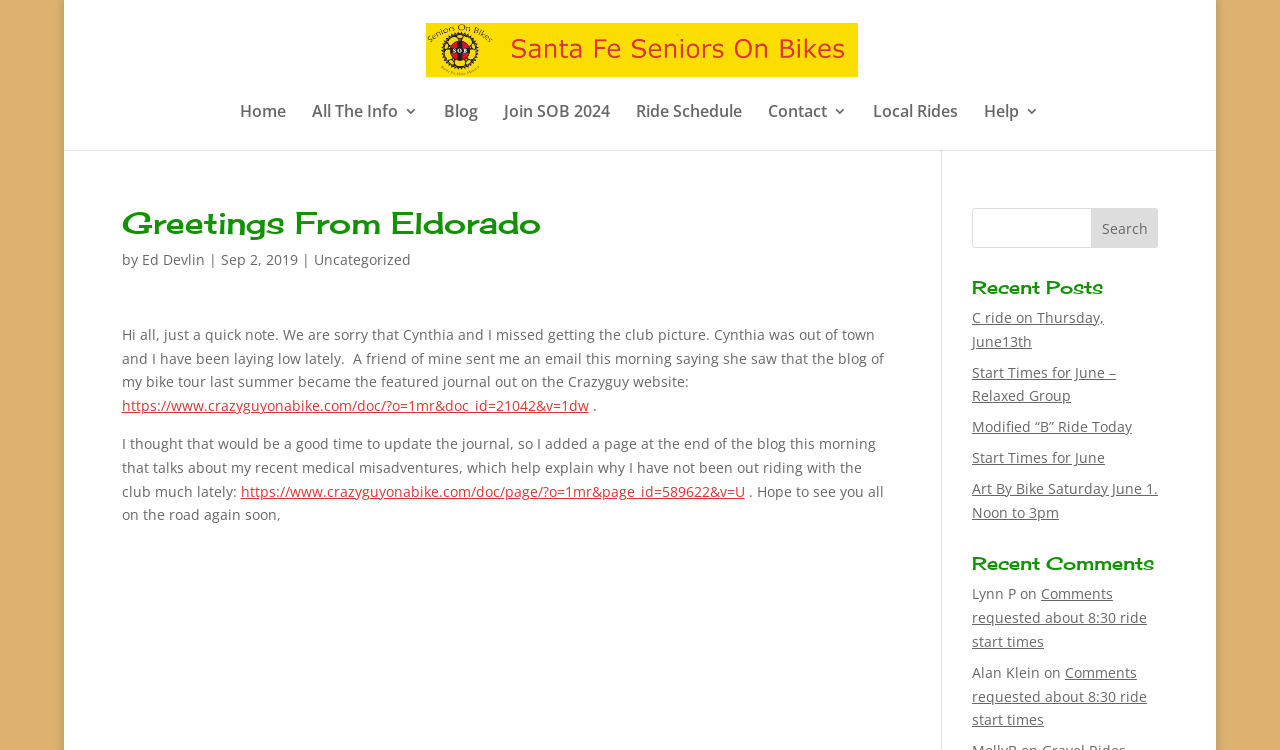Calculate the bounding box coordinates of the UI element given the description: "Start Times for June".

[0.759, 0.597, 0.863, 0.623]